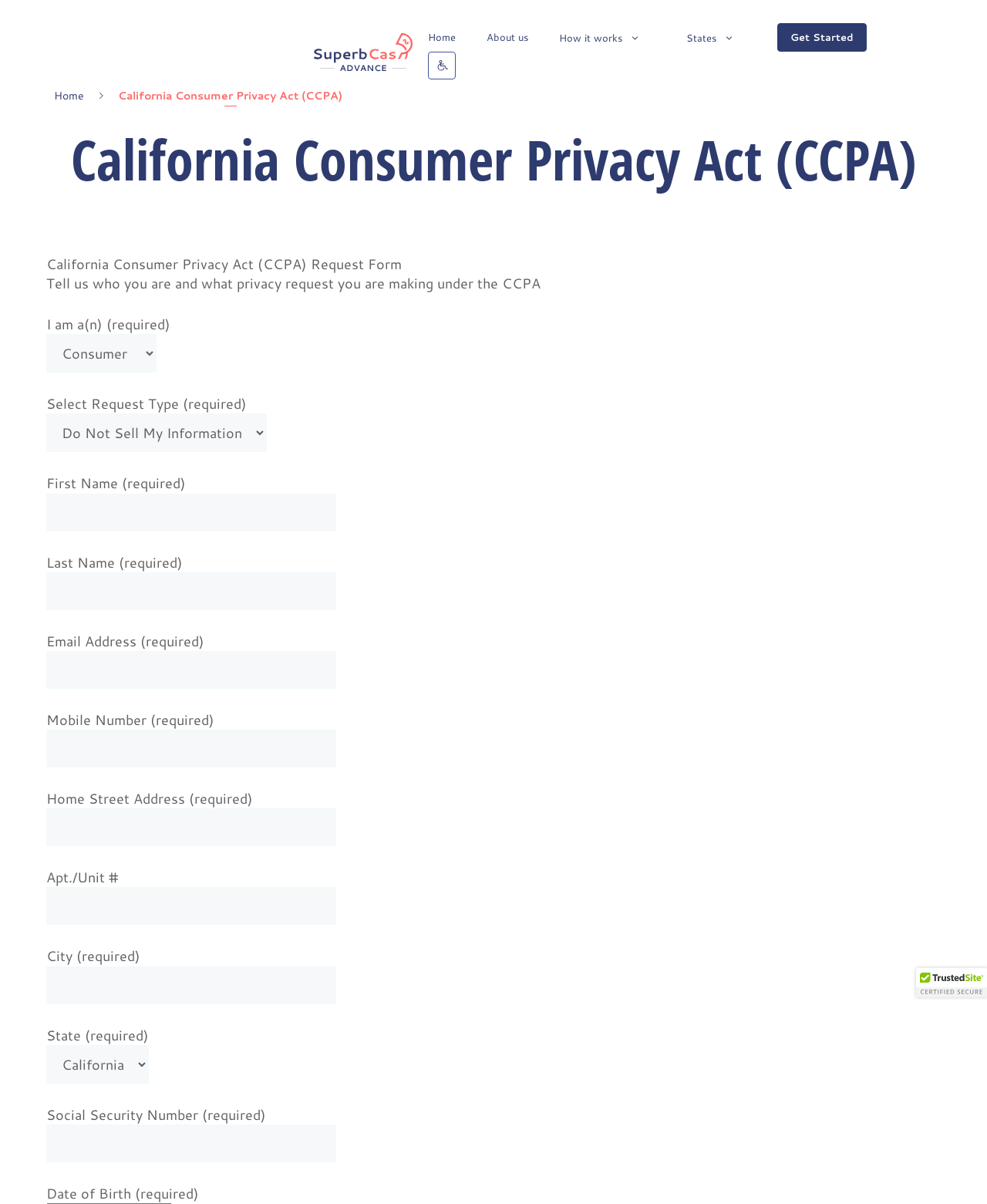Detail the various sections and features of the webpage.

The webpage is a California Consumer Privacy Act (CCPA) request form. At the top left, there is a logo of "Superb Cash Advance" with a link to the homepage. Next to the logo, there is a navigation menu with links to "Home", "About us", "How it works", "States", and "Get Started". 

Below the navigation menu, there is a heading that reads "California Consumer Privacy Act (CCPA)" followed by a subheading that says "California Consumer Privacy Act (CCPA) Request Form. Tell us who you are and what privacy request you are making under the CCPA". 

The form has several fields that require users to input their personal information, including "I am a(n)", "Select Request Type", "First Name", "Last Name", "Email Address", "Mobile Number", "Home Street Address", "Apt./Unit #", "City", "State", "Social Security Number", and "Date of Birth". Each field has a corresponding text box or combo box where users can enter their information. 

At the bottom right of the page, there is a "TrustedSite Certified" button.